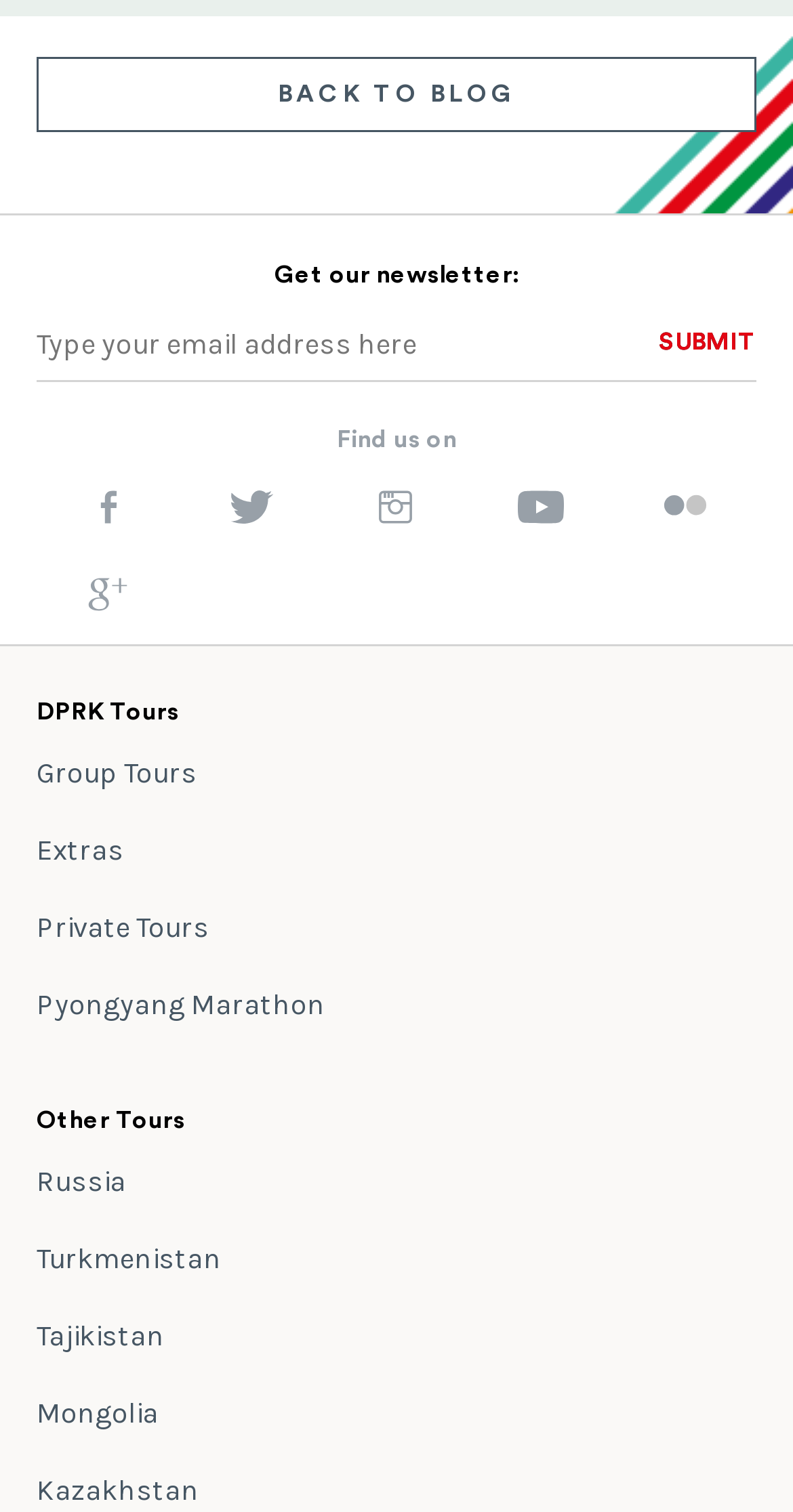How many social media platforms are listed?
Examine the image and provide an in-depth answer to the question.

The webpage lists Facebook, Twitter, Instagram, YouTube, Flickr, and Google+ as social media platforms, which can be found by examining the links and images in the 'Find us on' section.